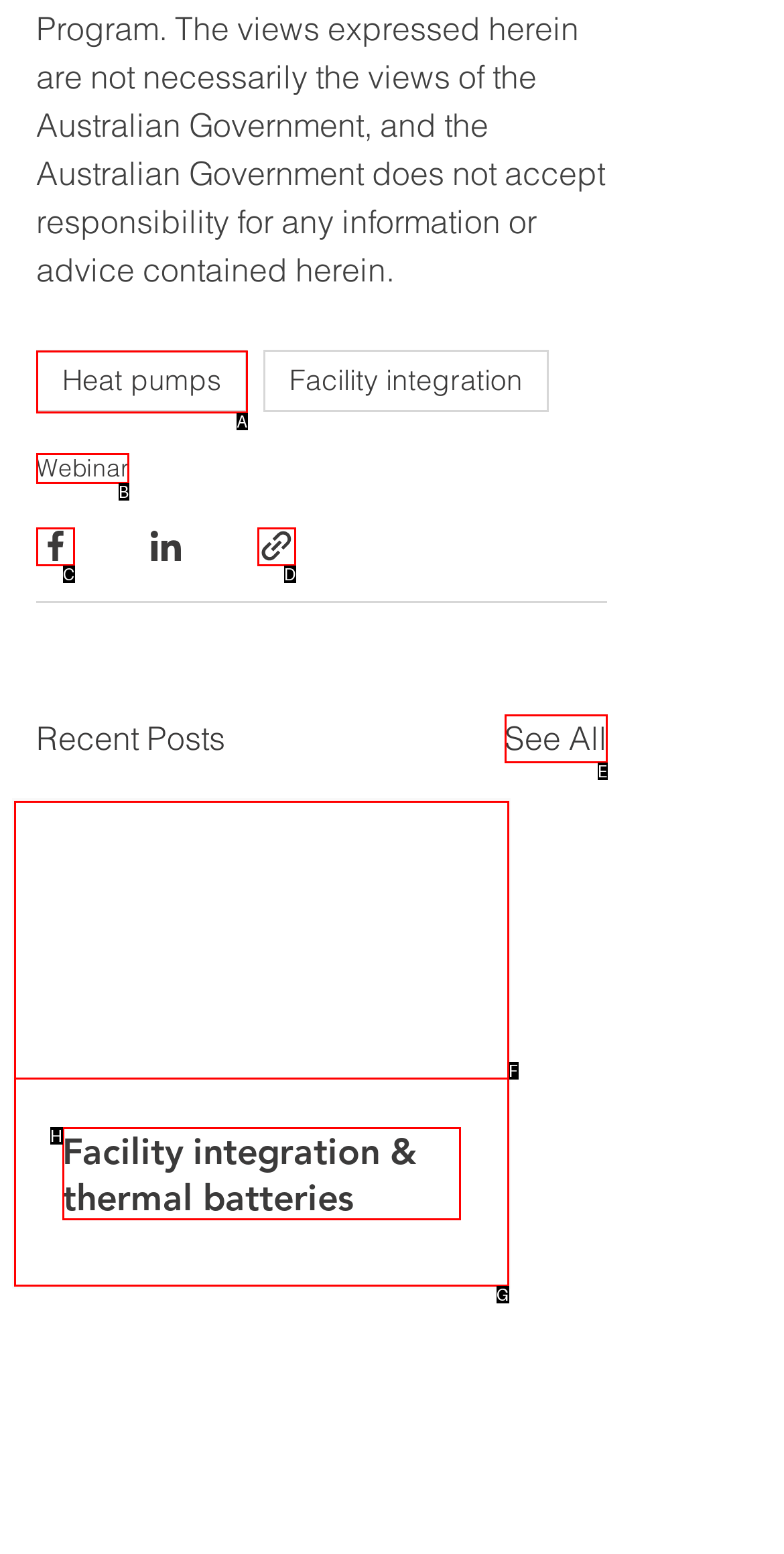Determine the option that aligns with this description: Webinar
Reply with the option's letter directly.

B